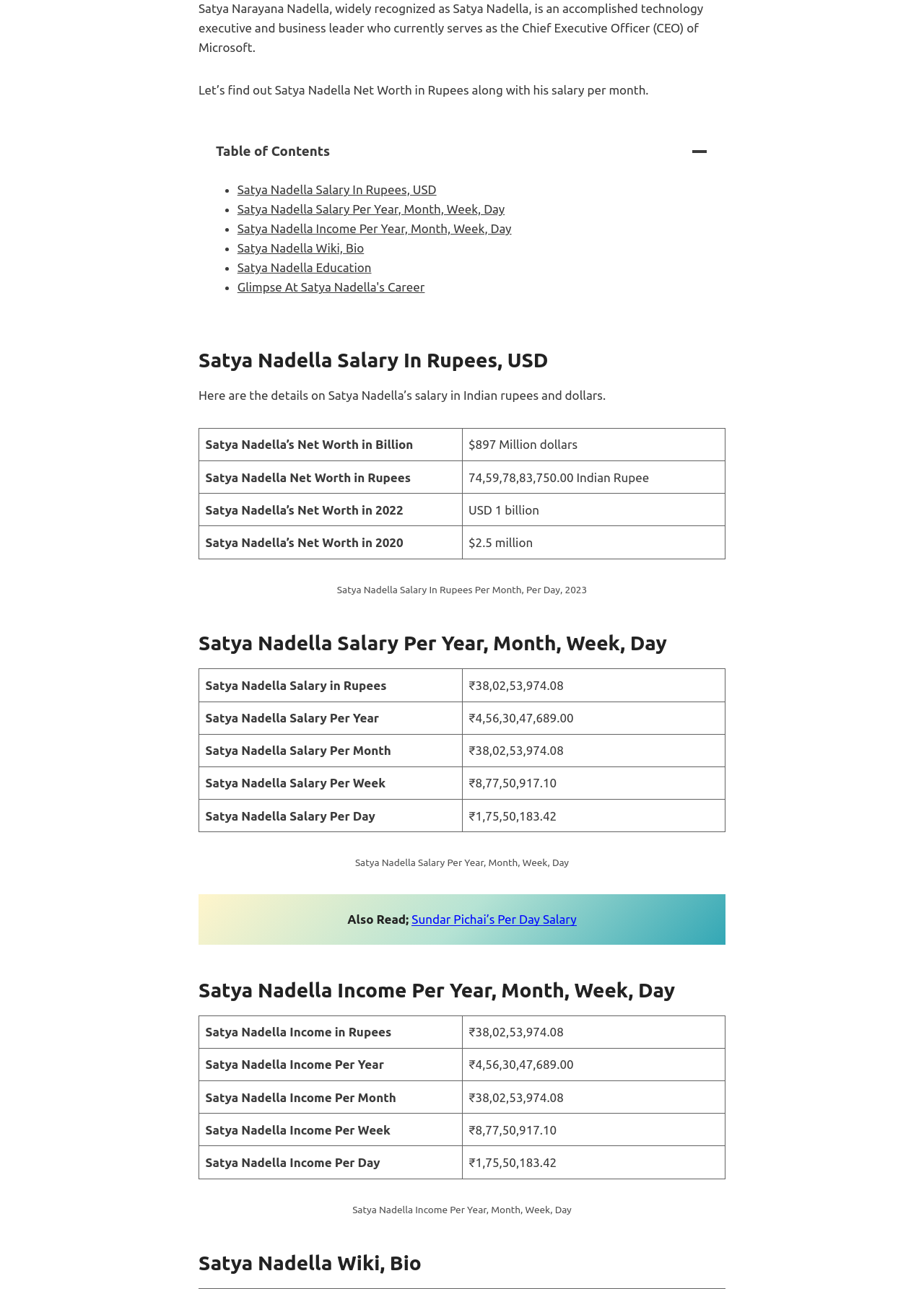Identify the bounding box of the UI element that matches this description: "Satya Nadella Wiki, Bio".

[0.257, 0.187, 0.394, 0.198]